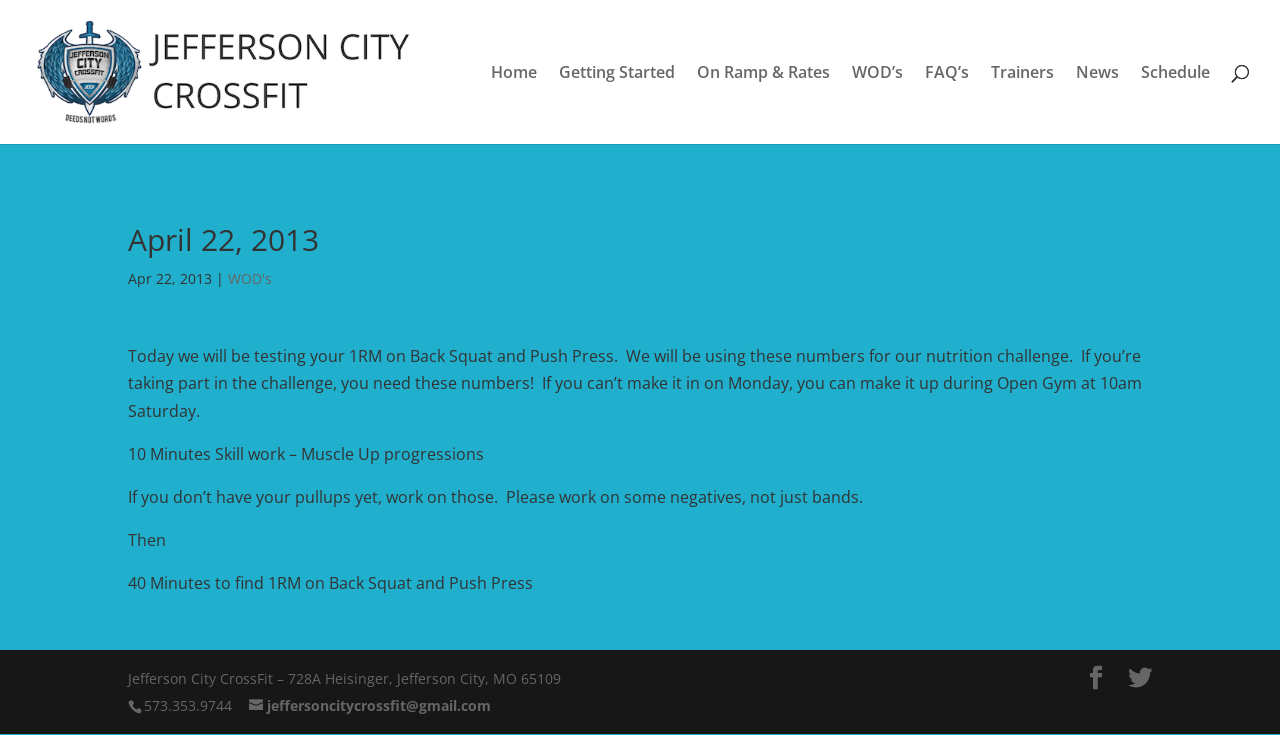Could you highlight the region that needs to be clicked to execute the instruction: "Go to the 'ABOUT' section to learn more about the website"?

None